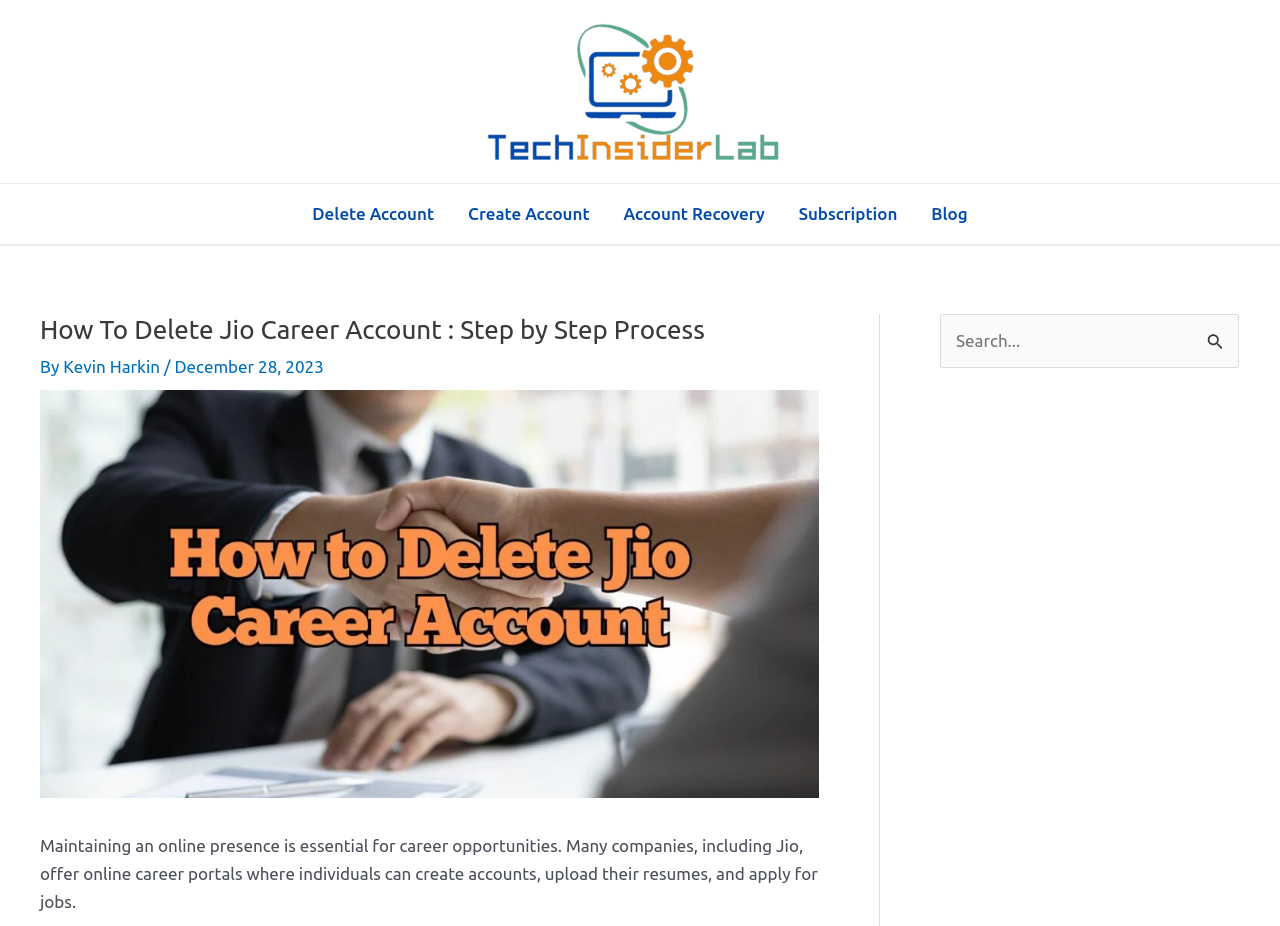Please answer the following query using a single word or phrase: 
What is the date of the article?

December 28, 2023